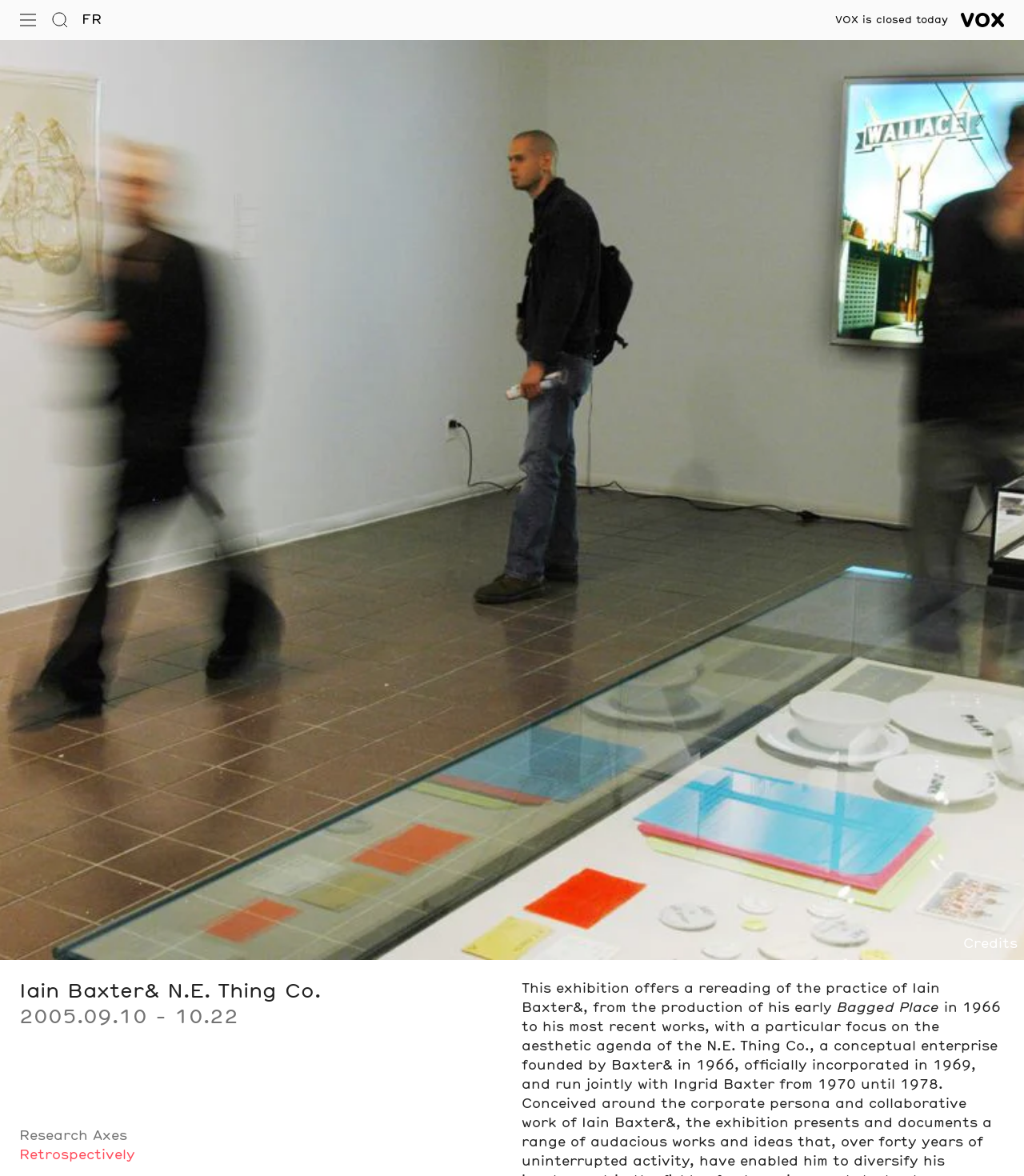Provide the bounding box coordinates for the specified HTML element described in this description: "Open Menu". The coordinates should be four float numbers ranging from 0 to 1, in the format [left, top, right, bottom].

[0.013, 0.006, 0.041, 0.028]